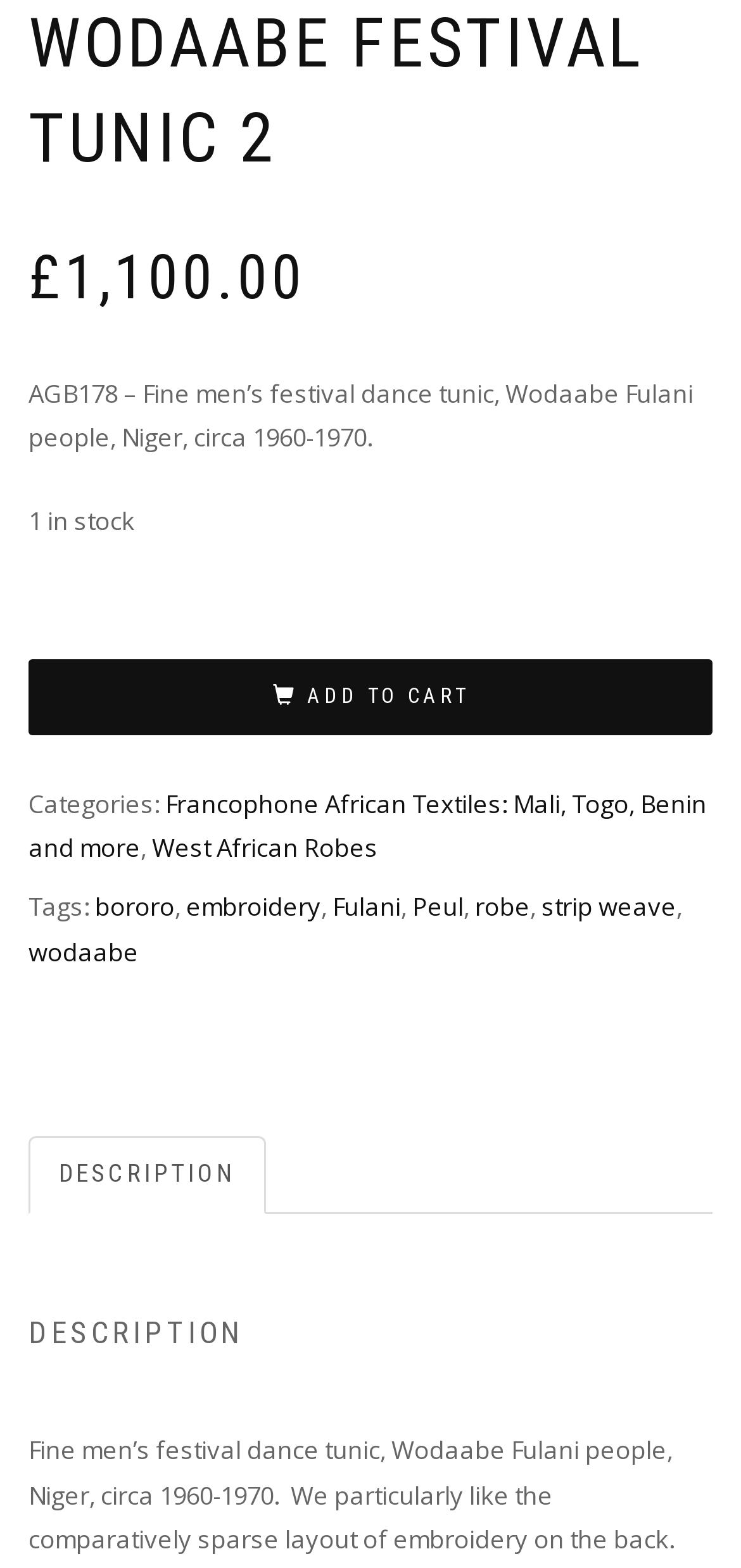What is the type of weave mentioned in the tags?
Using the information from the image, give a concise answer in one word or a short phrase.

strip weave